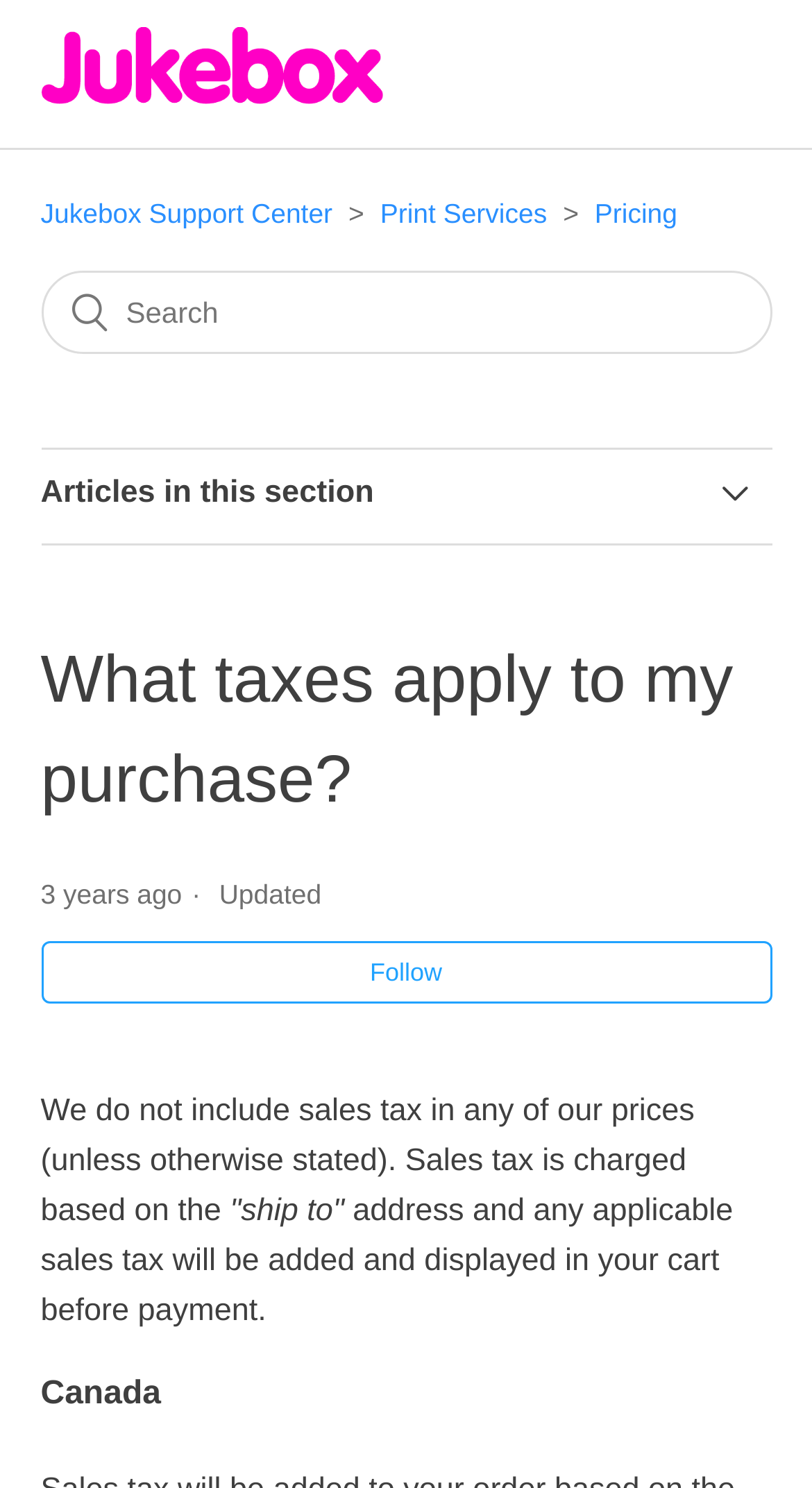Please answer the following question using a single word or phrase: 
What is the last updated date of the article 'What taxes apply to my purchase?'?

2021-03-12